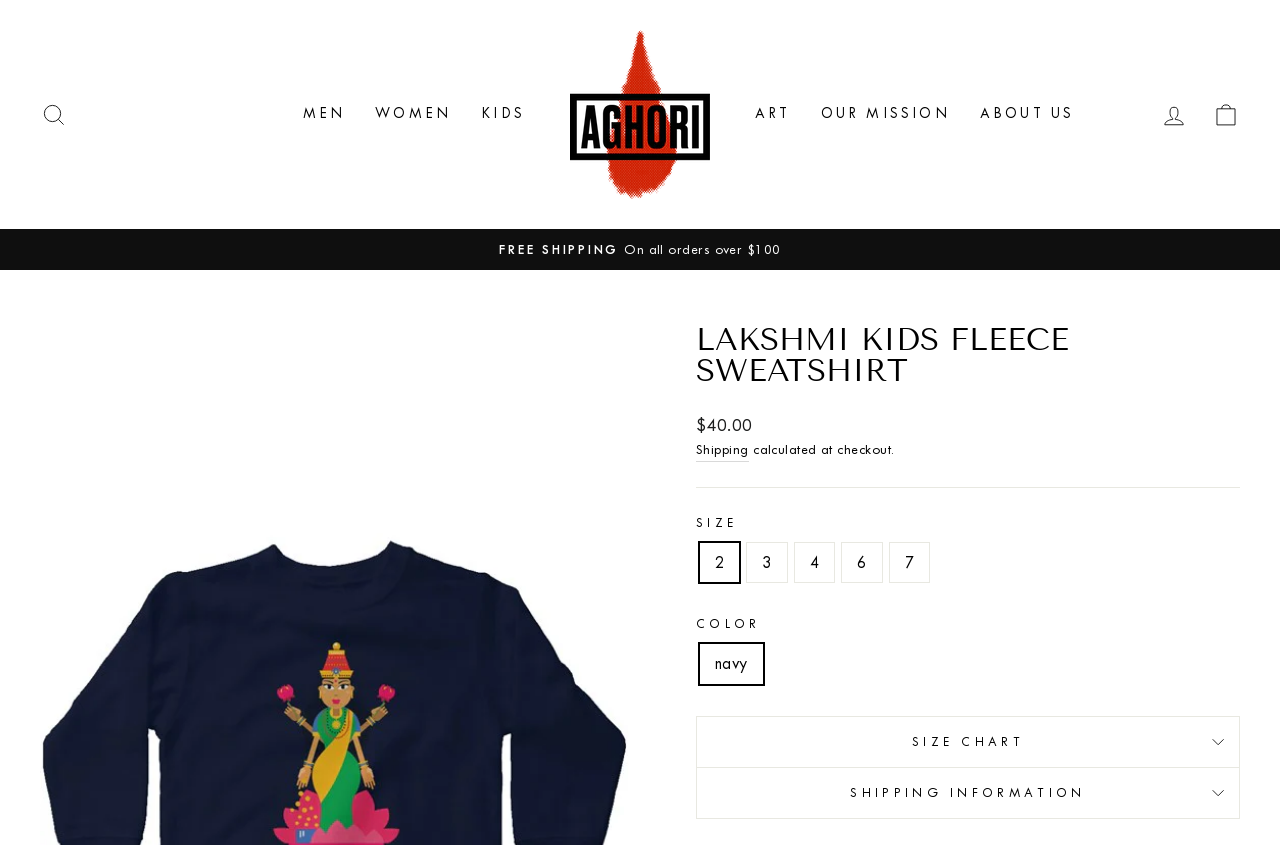Please examine the image and provide a detailed answer to the question: What is the default size of the Lakshmi Kids Fleece Sweatshirt?

I found the default size of the Lakshmi Kids Fleece Sweatshirt by looking at the size options, where the radio button for '2' is checked, indicating that it is the default size.